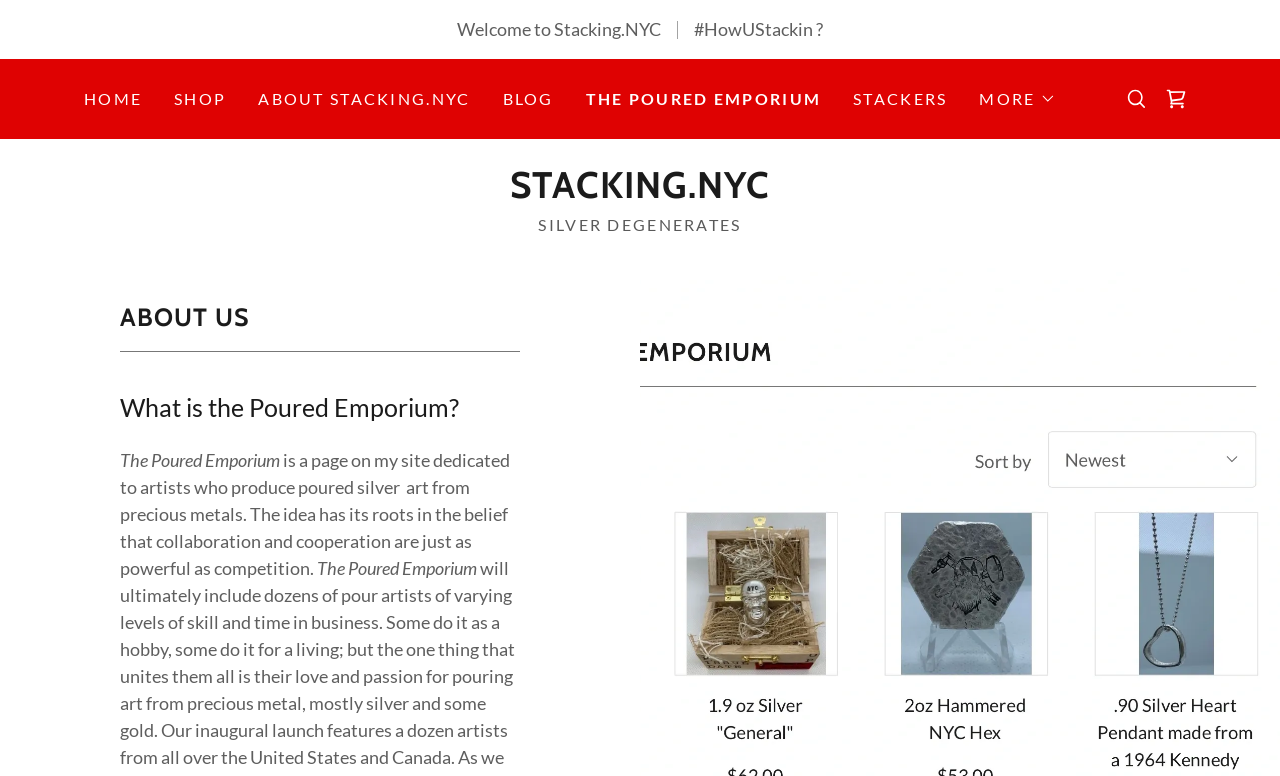What is the purpose of the MORE button?
Respond to the question with a well-detailed and thorough answer.

I examined the button element with the text 'MORE' and noticed that it has a 'hasPopup: menu' attribute, indicating that it is used to expand a menu. Additionally, the 'expanded: False' attribute suggests that the menu is not currently expanded.